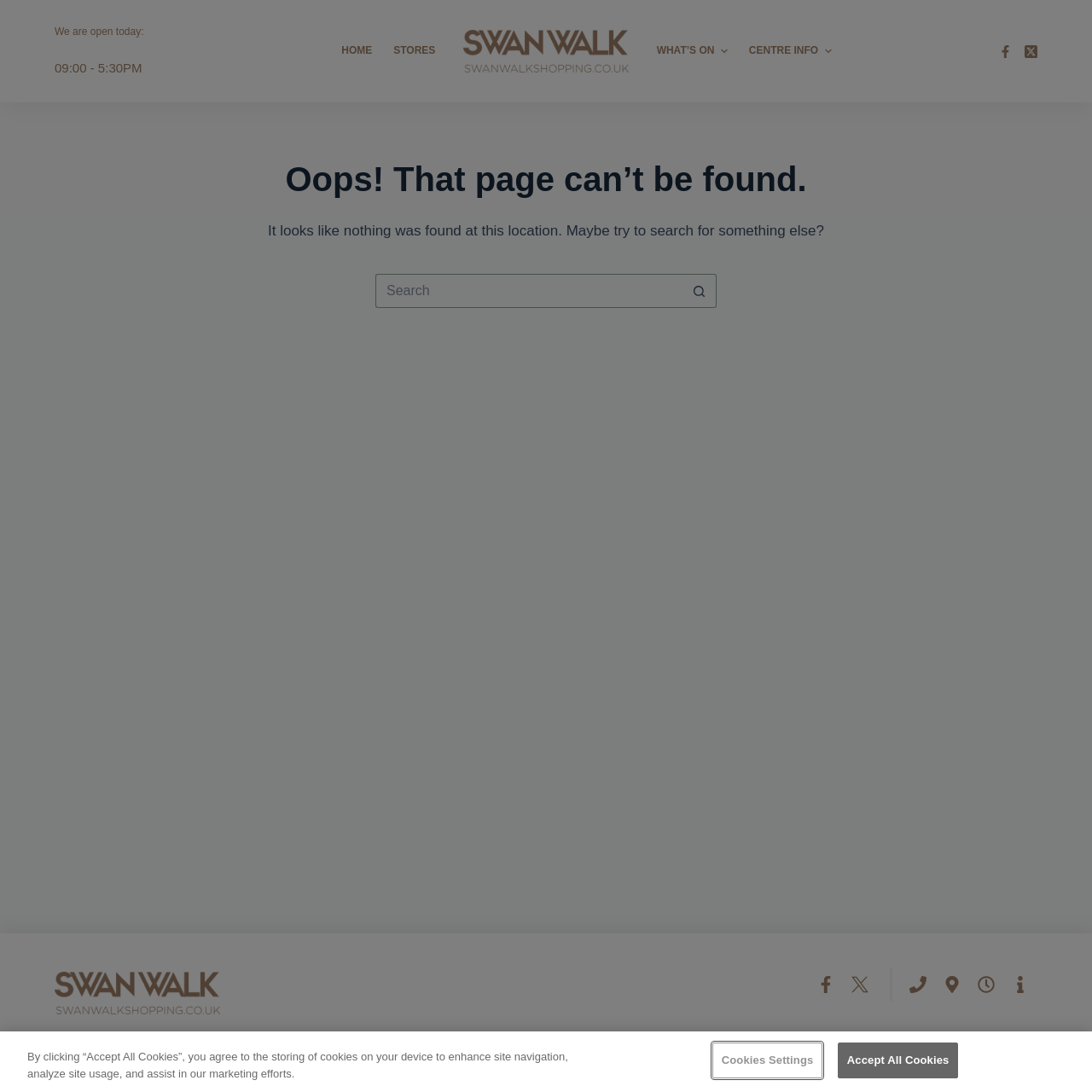What is the current status of the shopping centre?
From the details in the image, answer the question comprehensively.

I inferred this answer by looking at the StaticText element 'We are open today:' and the corresponding time '09:00 - 5:30PM' which indicates that the shopping centre is open today.